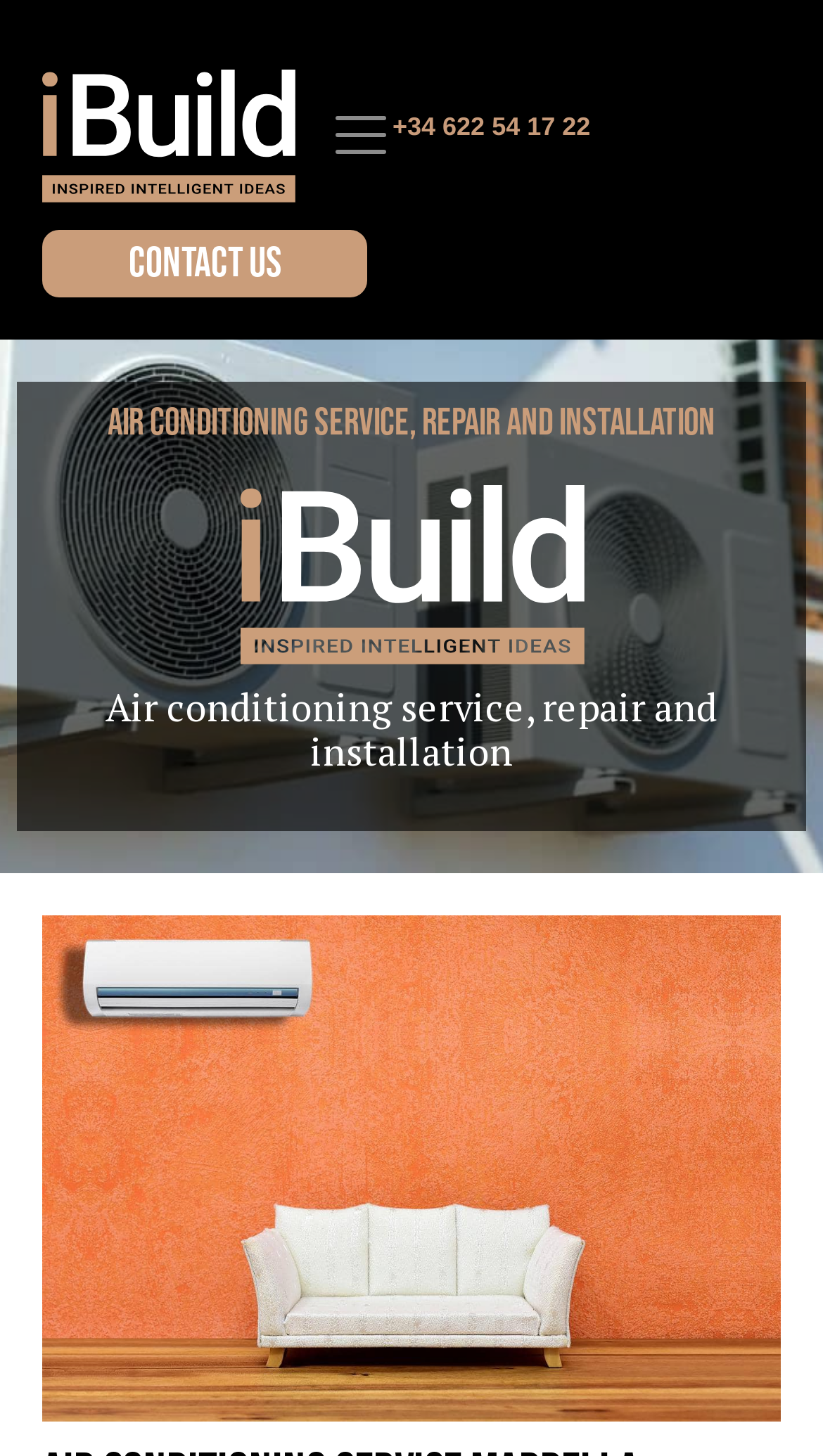Identify the bounding box of the UI element that matches this description: "Contact Us".

[0.051, 0.157, 0.447, 0.204]